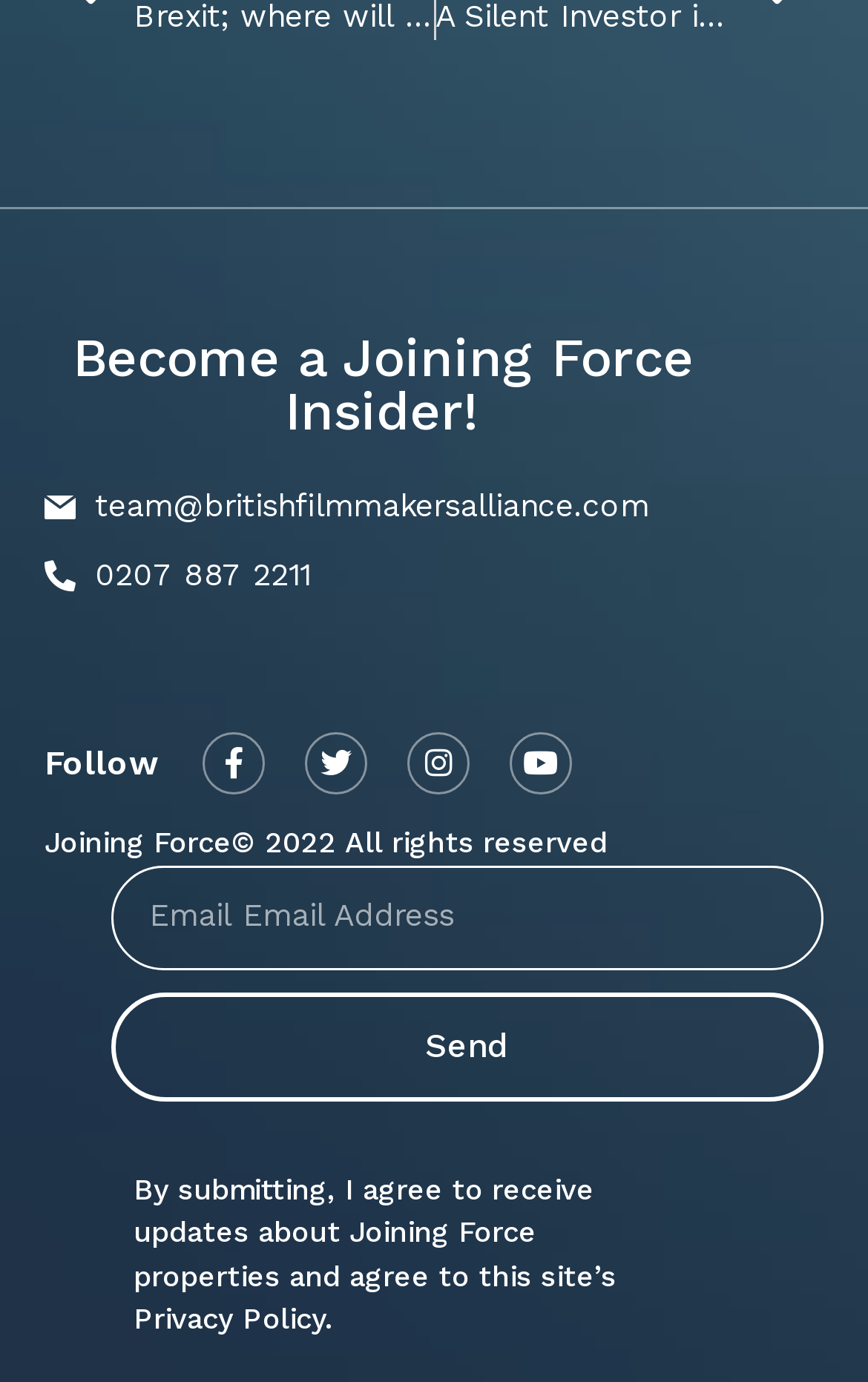Can you specify the bounding box coordinates for the region that should be clicked to fulfill this instruction: "Click the 'Send' button".

[0.128, 0.718, 0.949, 0.796]